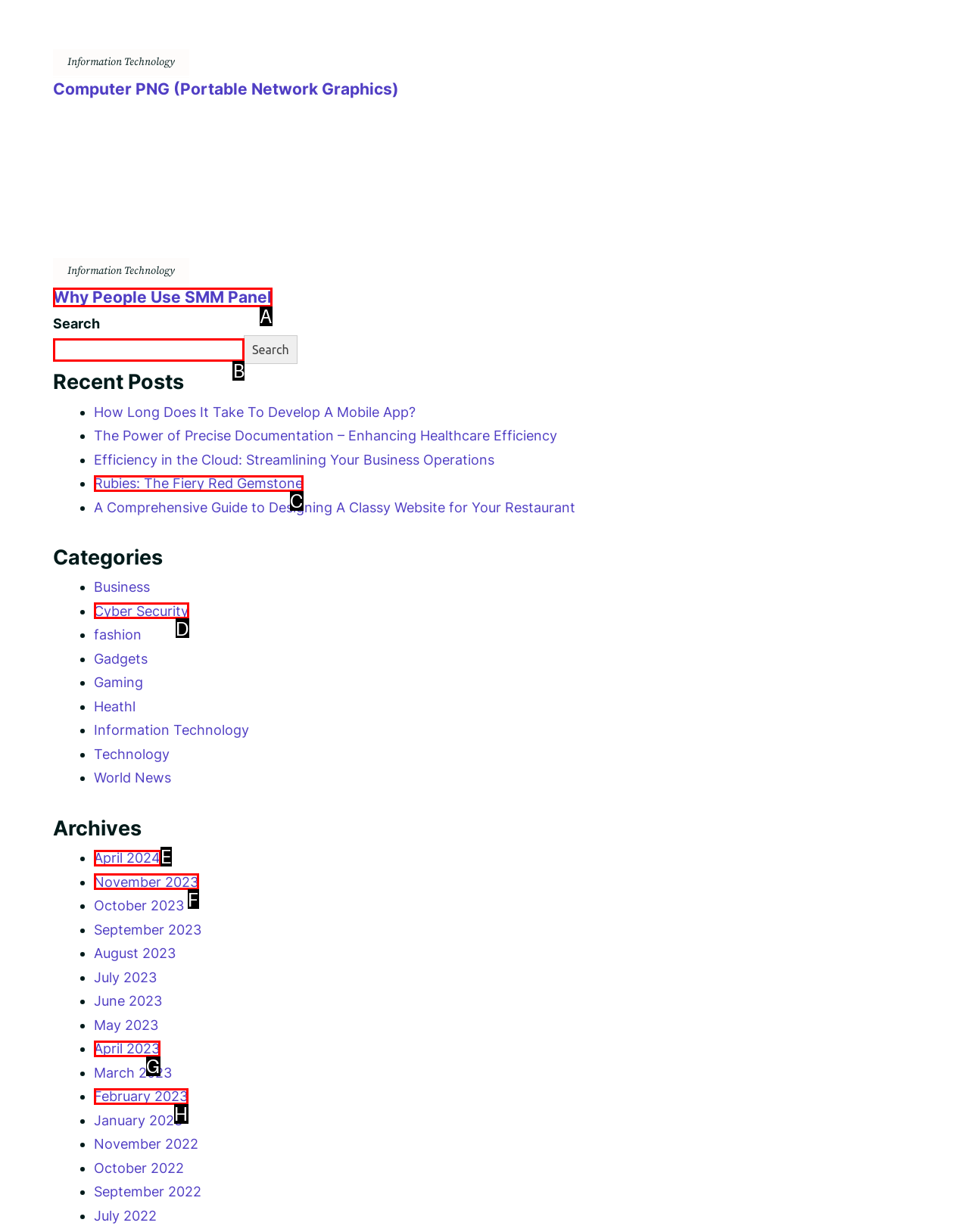Please indicate which HTML element to click in order to fulfill the following task: Search for something Respond with the letter of the chosen option.

B